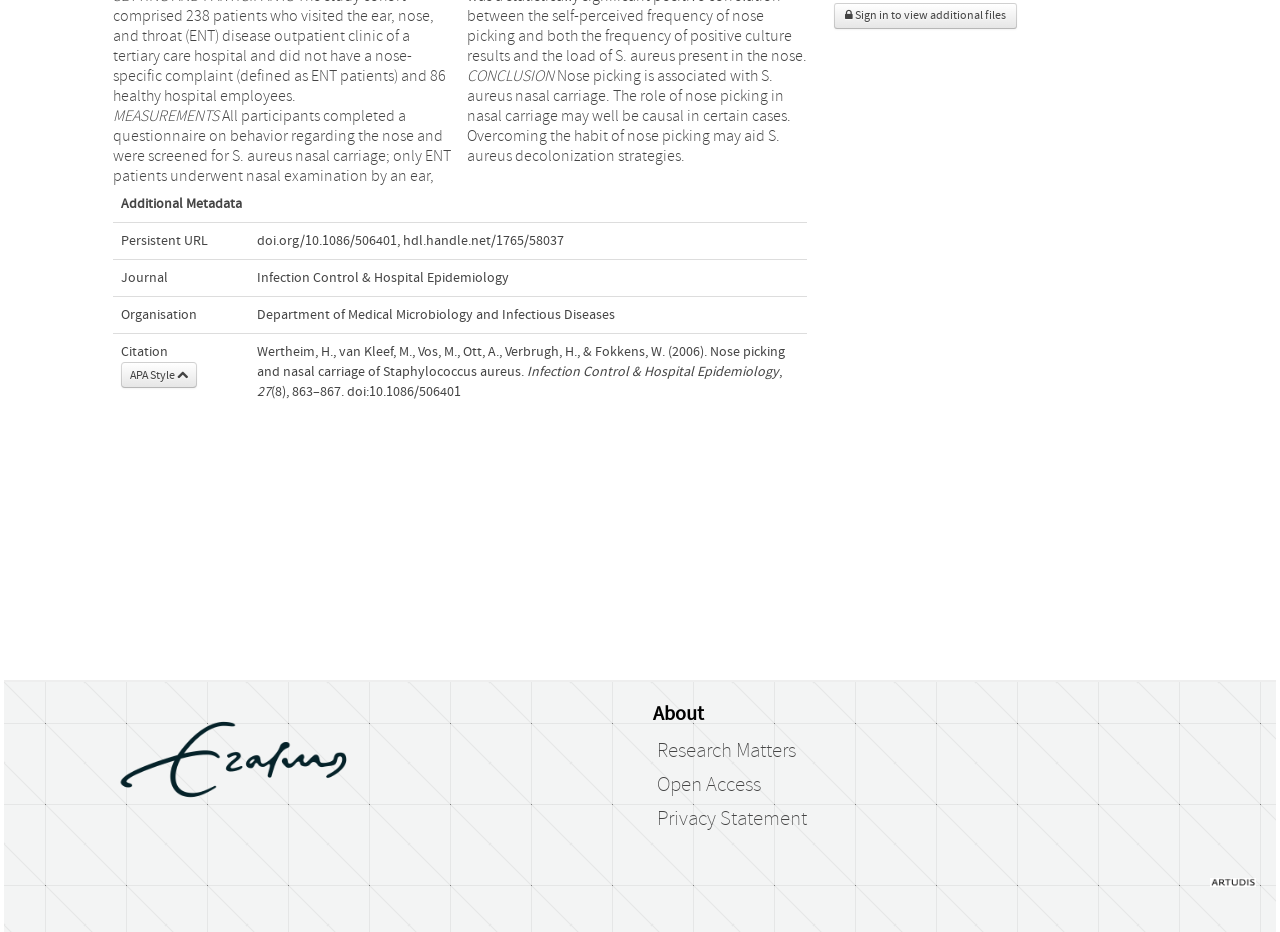Using floating point numbers between 0 and 1, provide the bounding box coordinates in the format (top-left x, top-left y, bottom-right x, bottom-right y). Locate the UI element described here: Research Matters

[0.514, 0.793, 0.622, 0.818]